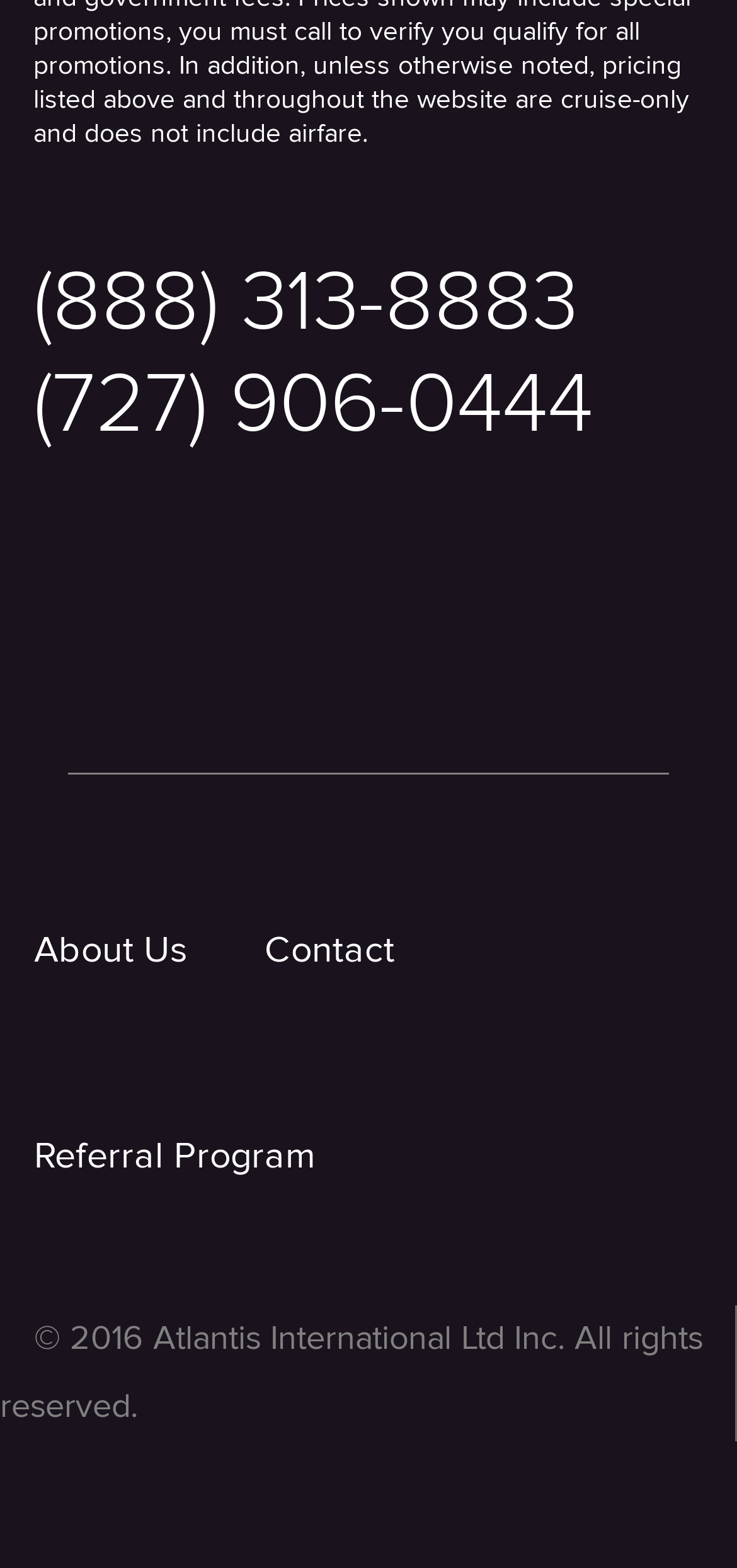Reply to the question with a brief word or phrase: How many social media links are available?

4